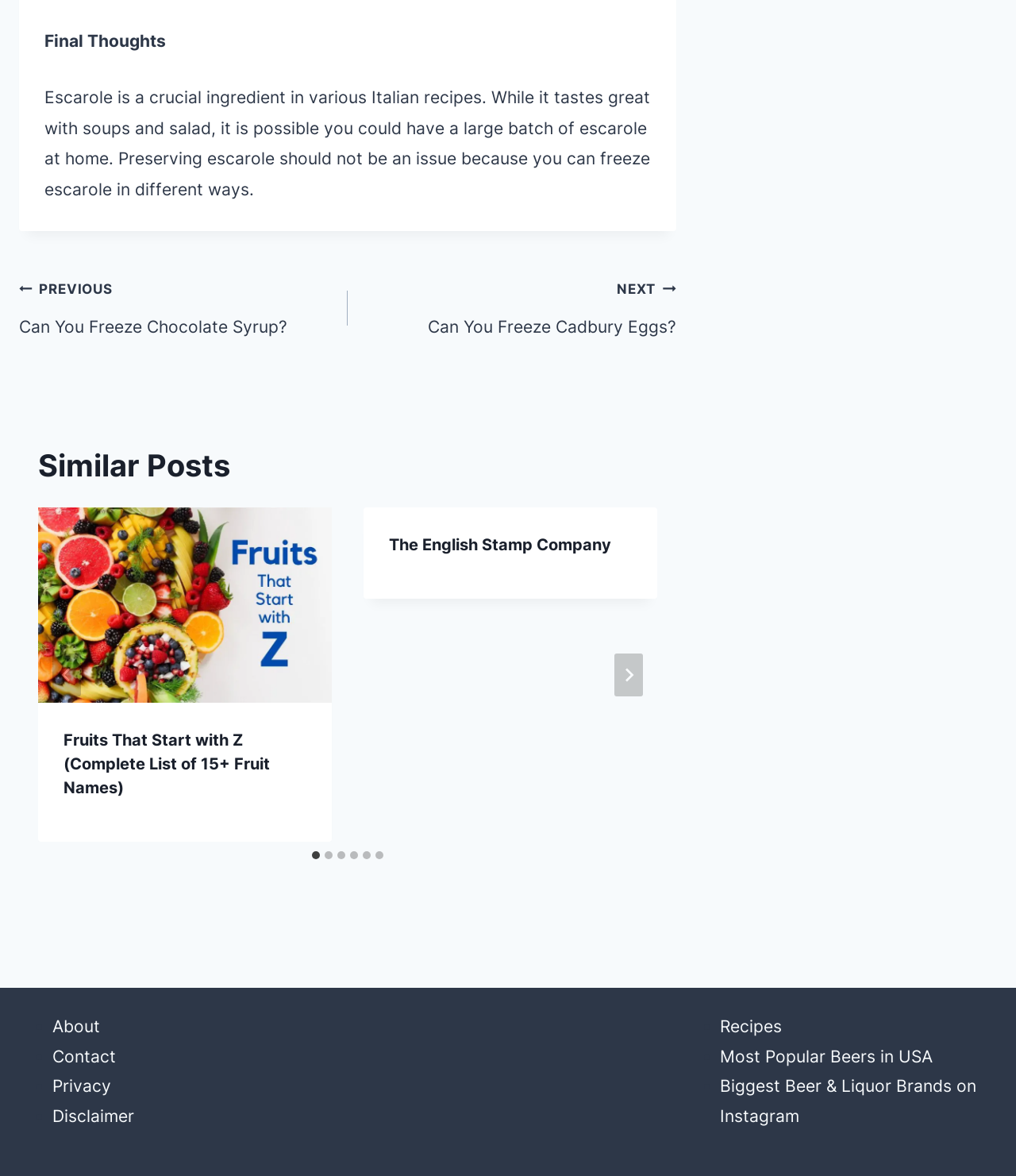Answer the question in one word or a short phrase:
How many similar posts are listed?

6